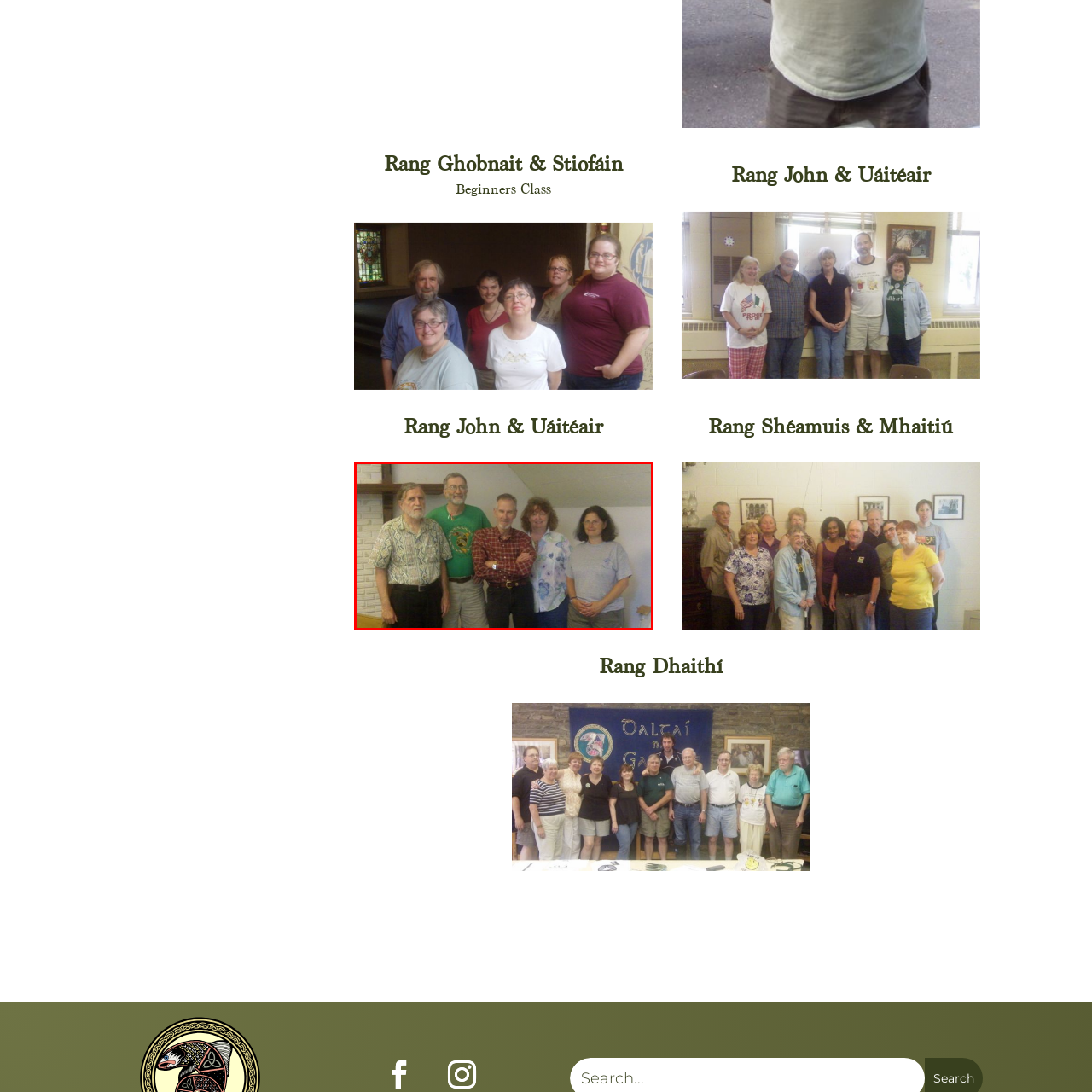Inspect the picture enclosed by the red border, How many individuals are posing together in the image? Provide your answer as a single word or phrase.

Five